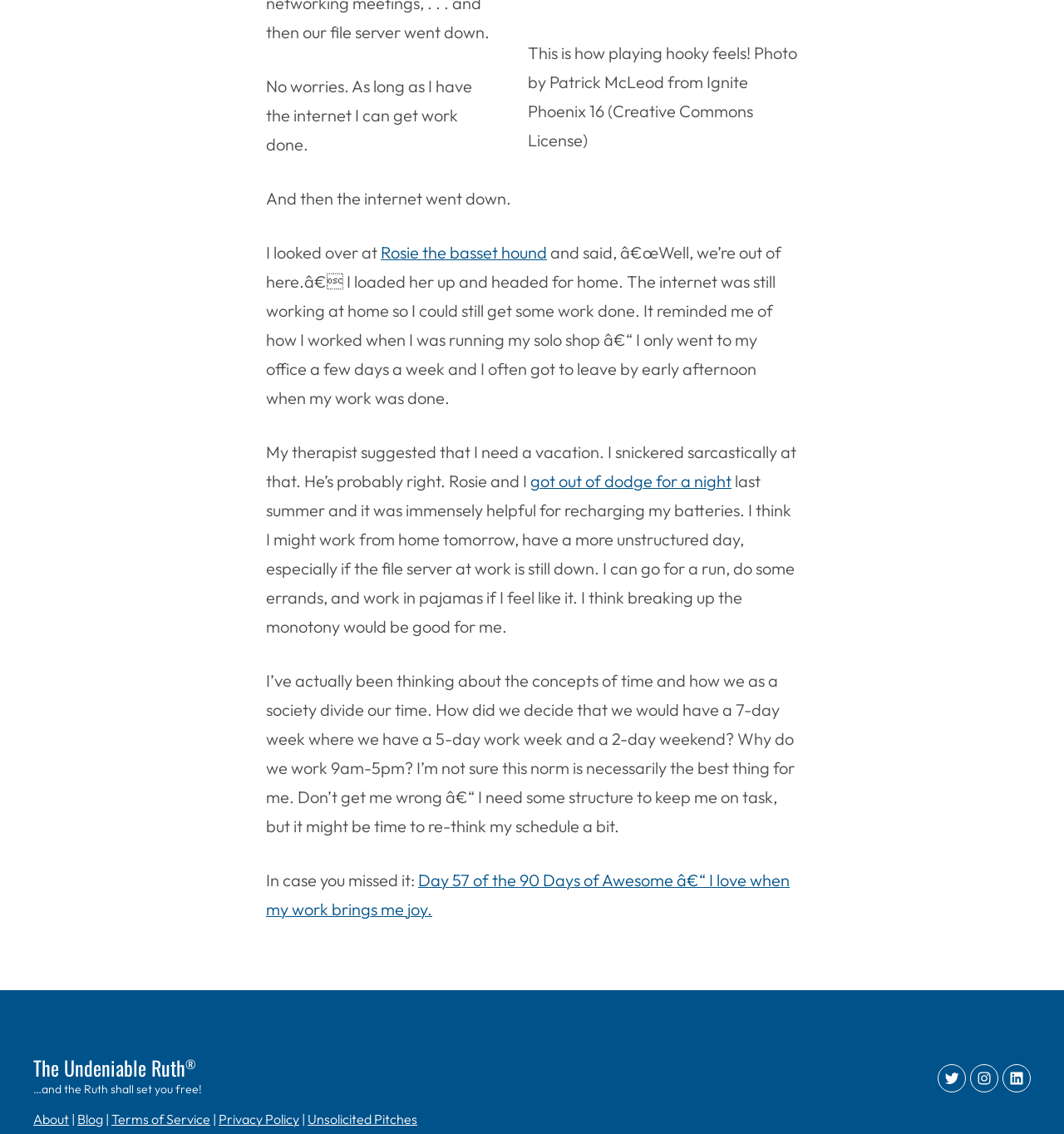Pinpoint the bounding box coordinates of the area that should be clicked to complete the following instruction: "Click on the link to view Ignite Phoenix 16 photos". The coordinates must be given as four float numbers between 0 and 1, i.e., [left, top, right, bottom].

[0.496, 0.012, 0.75, 0.03]